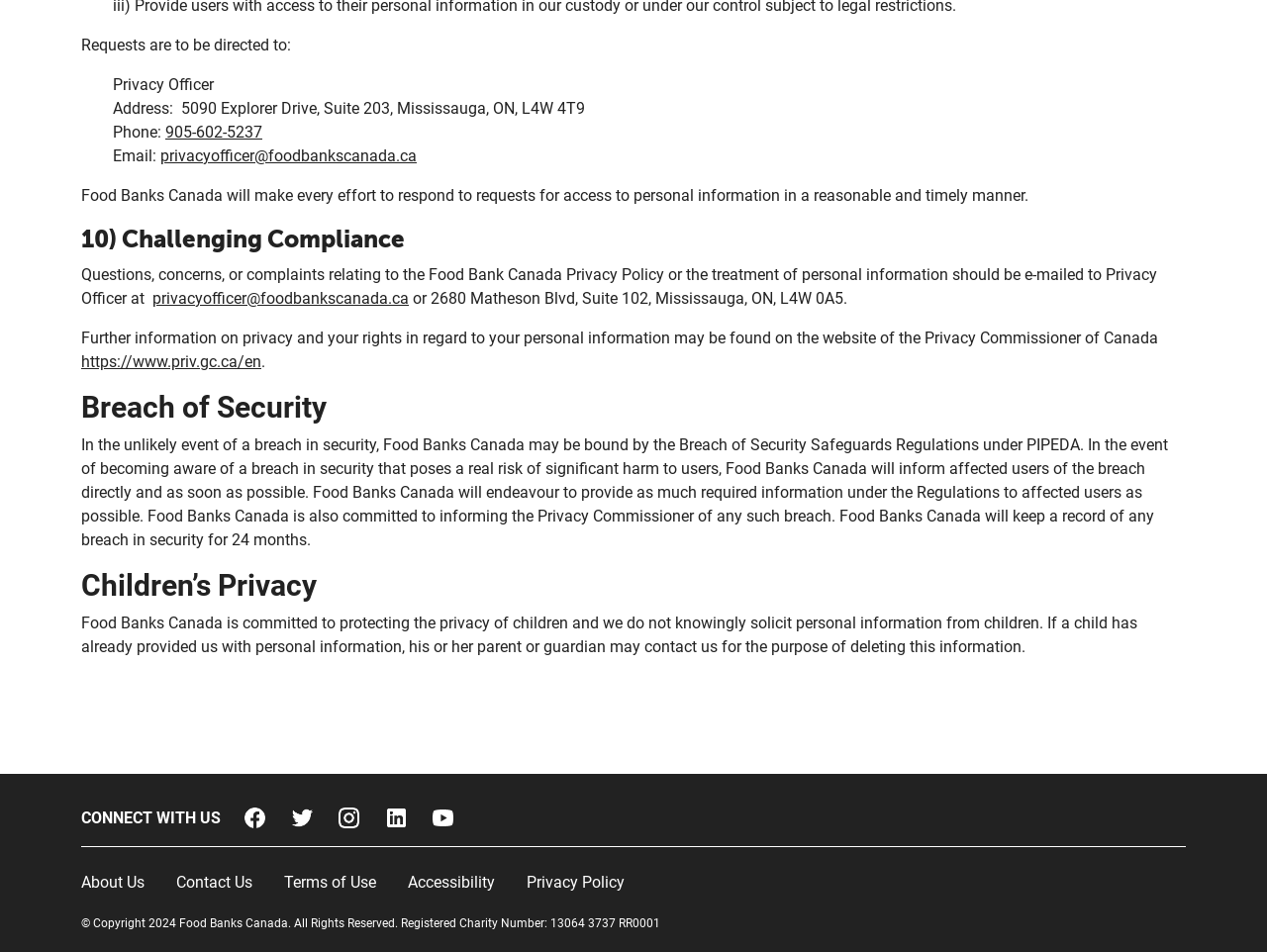Please provide the bounding box coordinates for the element that needs to be clicked to perform the following instruction: "Go to the About Us page". The coordinates should be given as four float numbers between 0 and 1, i.e., [left, top, right, bottom].

[0.064, 0.915, 0.127, 0.94]